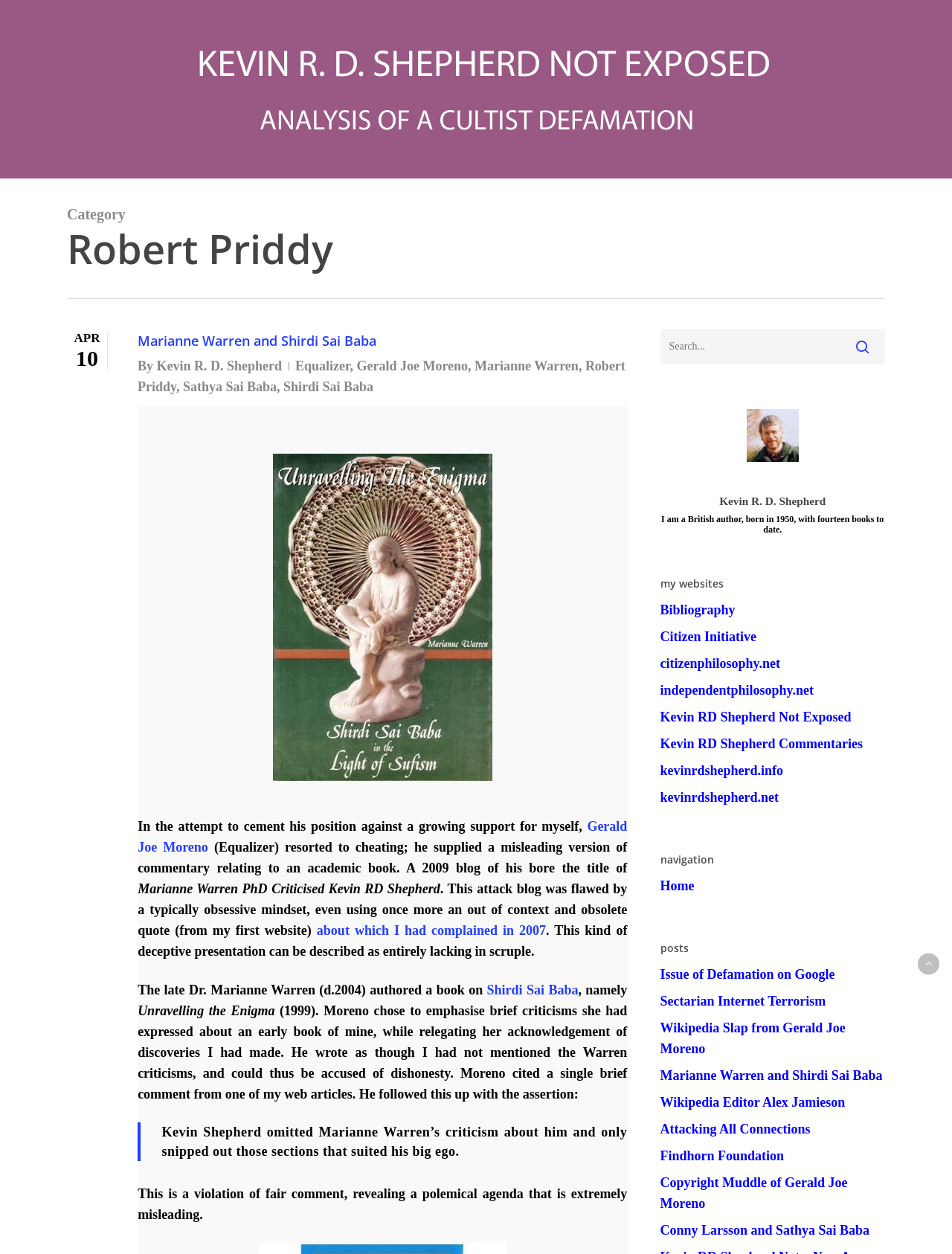Identify the bounding box coordinates of the part that should be clicked to carry out this instruction: "Read about Marianne Warren and Shirdi Sai Baba".

[0.145, 0.265, 0.395, 0.279]